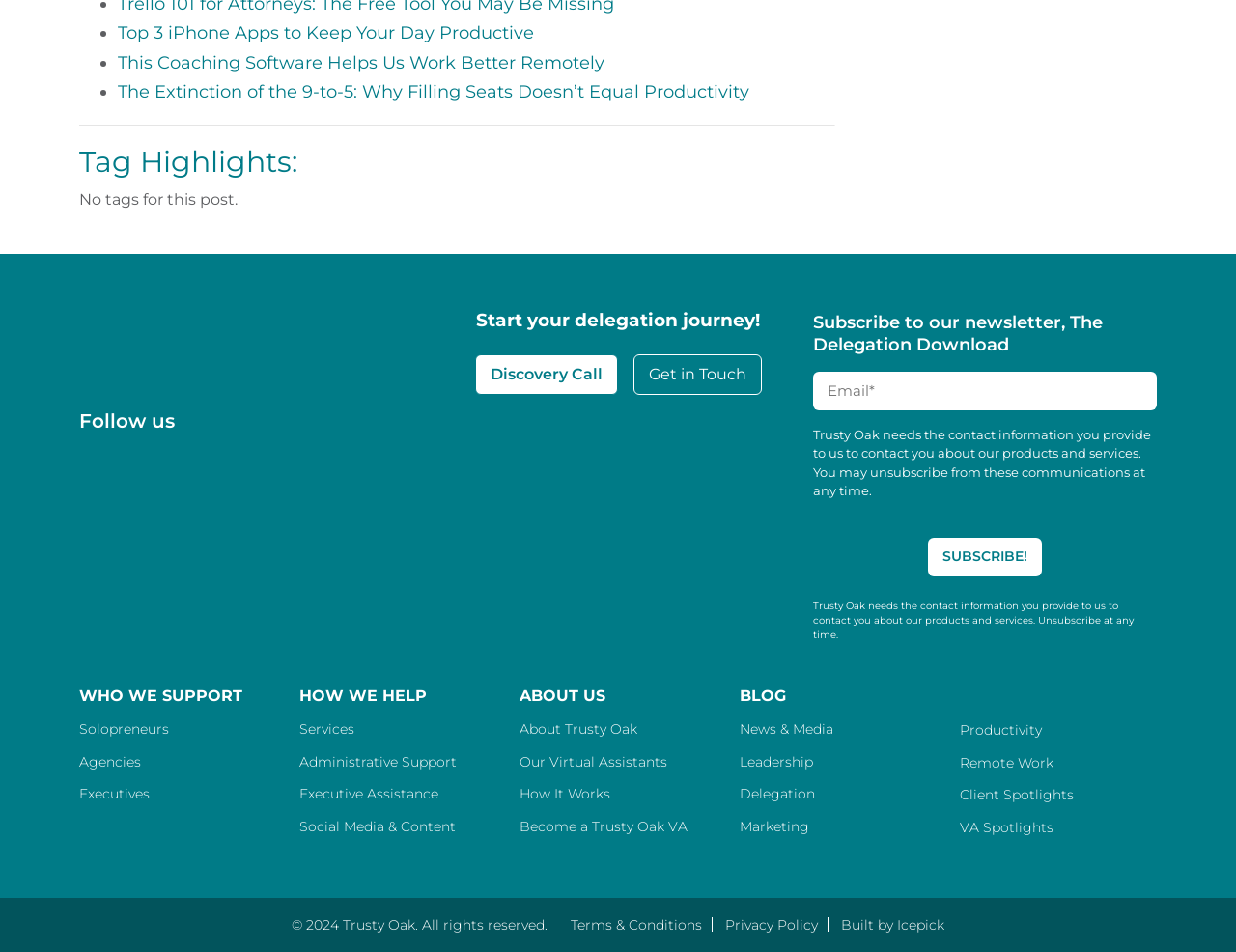What type of support does Trusty Oak provide?
Answer the question with detailed information derived from the image.

Trusty Oak provides various types of support, including Administrative Support, Executive Assistance, and Social Media & Content support, as indicated by the links under the 'HOW WE HELP' heading.